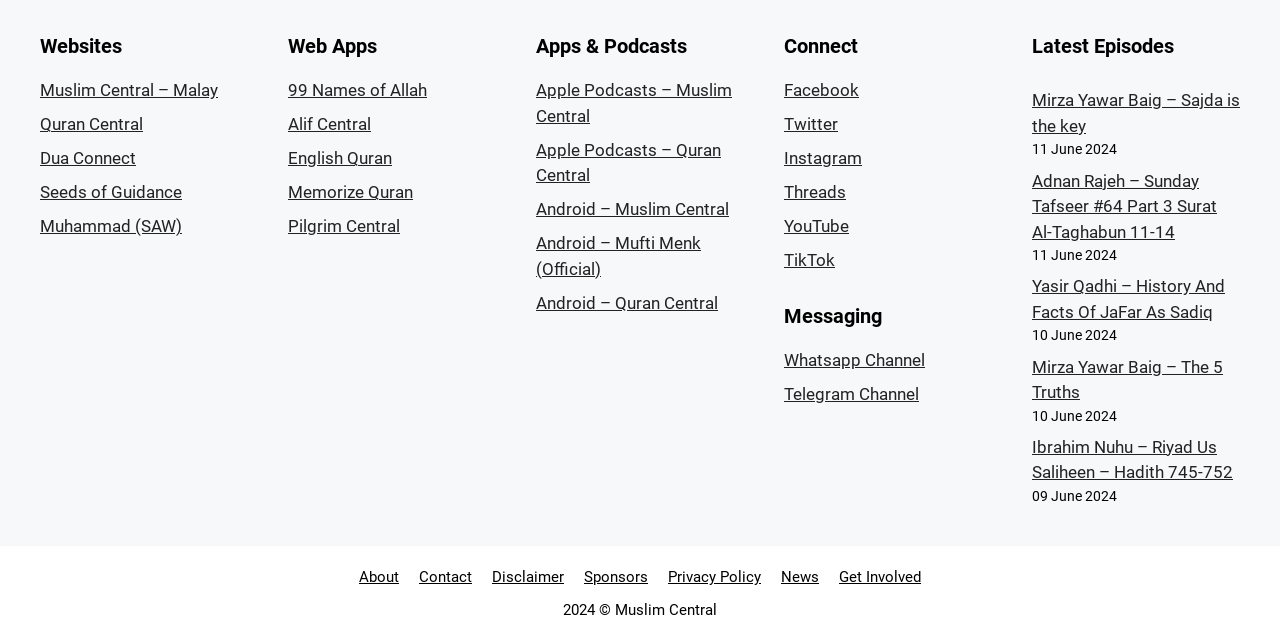Reply to the question with a brief word or phrase: What is the copyright year of this website?

2024